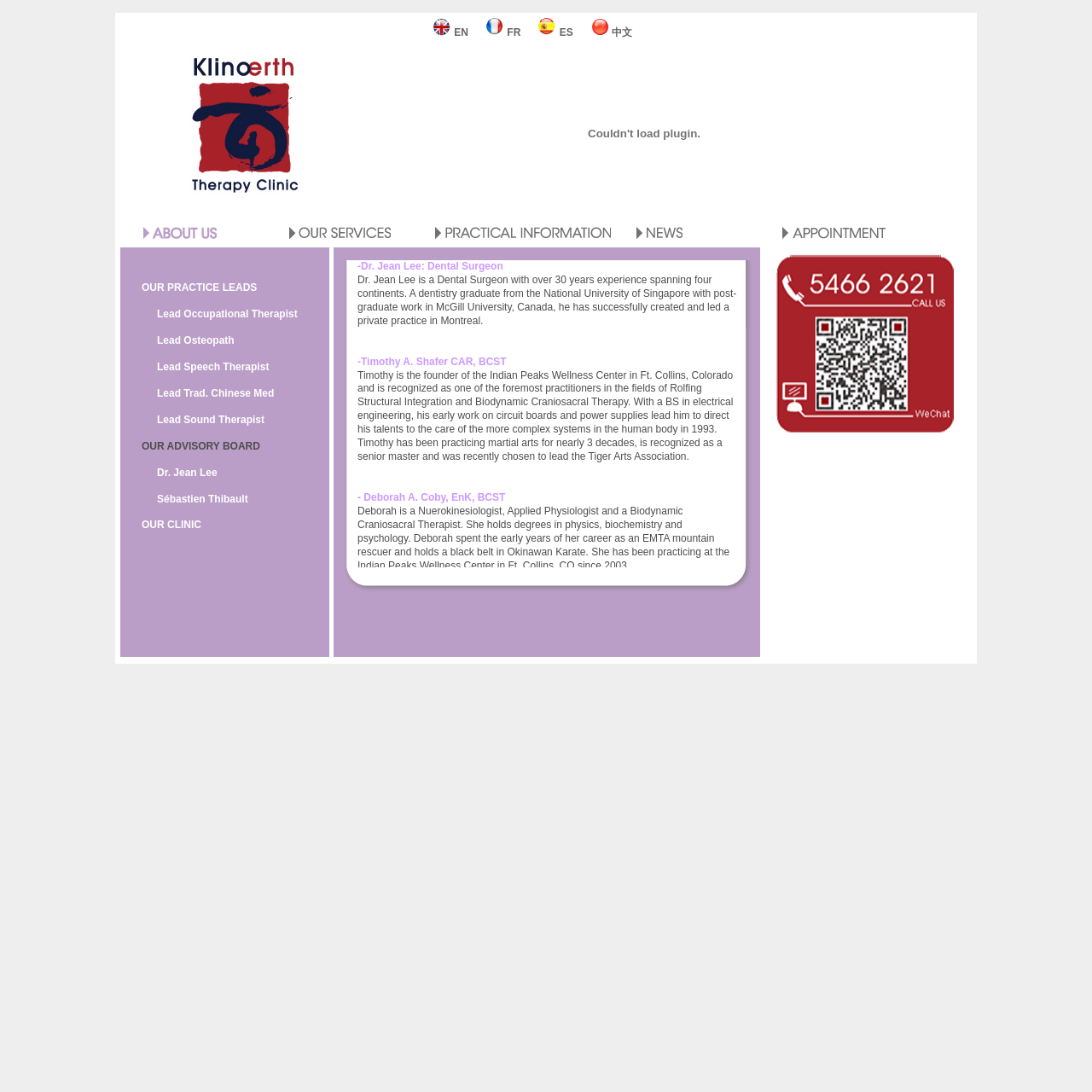What is the name of the founder of the Indian Peaks Wellness Center?
Please interpret the details in the image and answer the question thoroughly.

The name of the founder of the Indian Peaks Wellness Center can be found in the static text element '-Timothy A. Shafer CAR, BCST' with bounding box coordinates [0.327, 0.325, 0.464, 0.336].